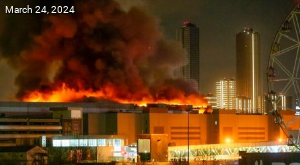Provide a brief response in the form of a single word or phrase:
What is the time of day in the scene?

Night